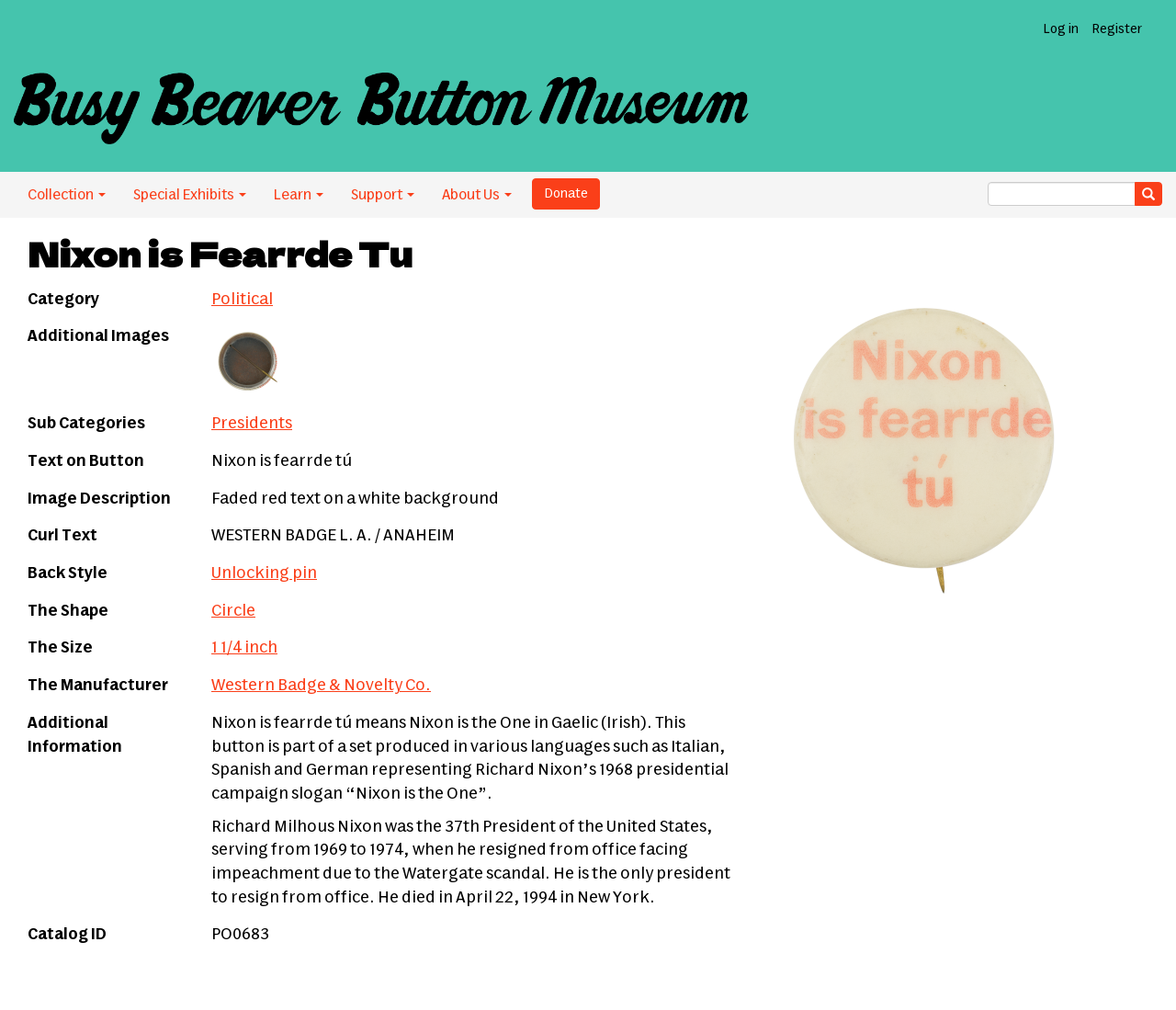Please identify the primary heading of the webpage and give its text content.

Nixon is Fearrde Tu